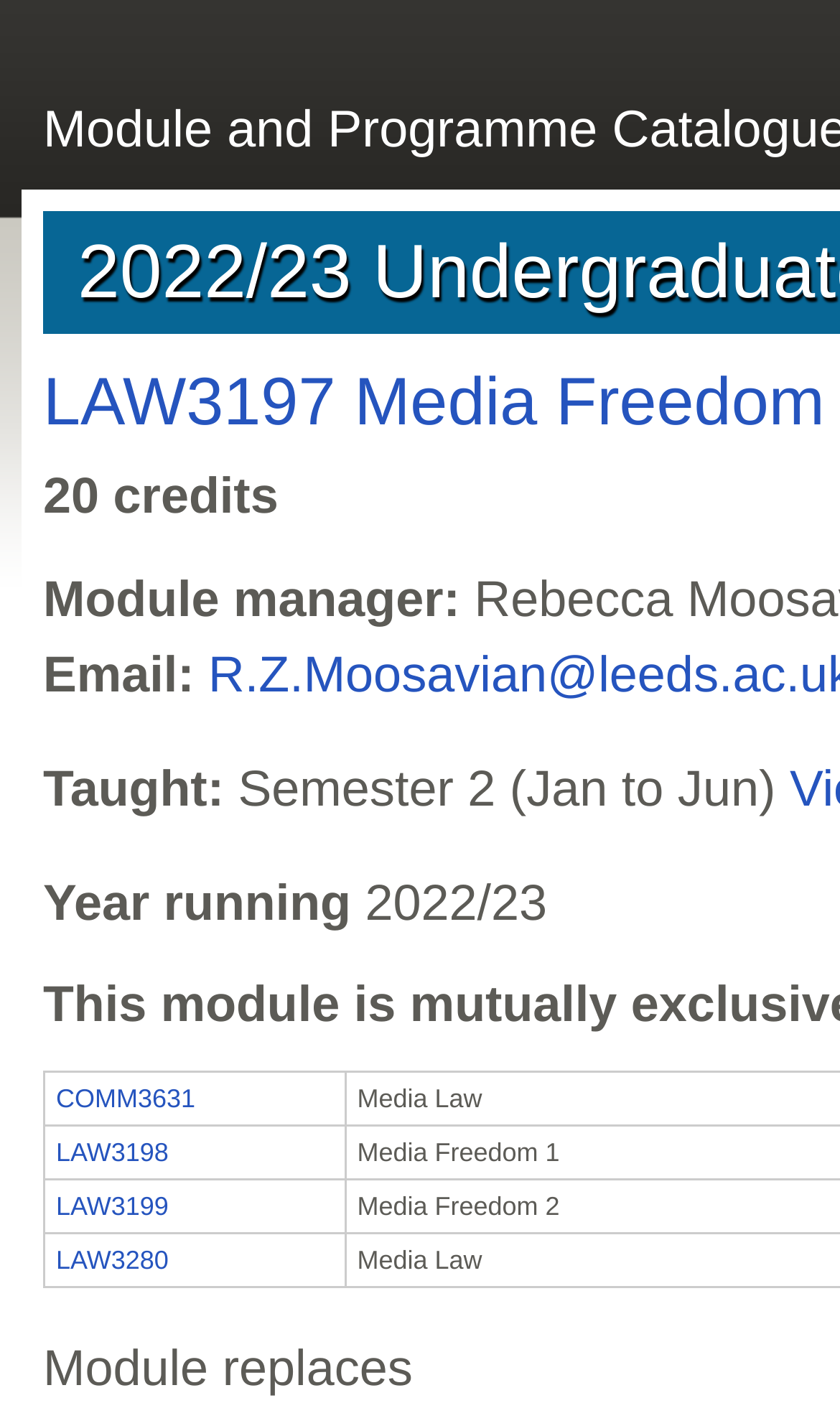How many modules are listed?
Based on the image content, provide your answer in one word or a short phrase.

4